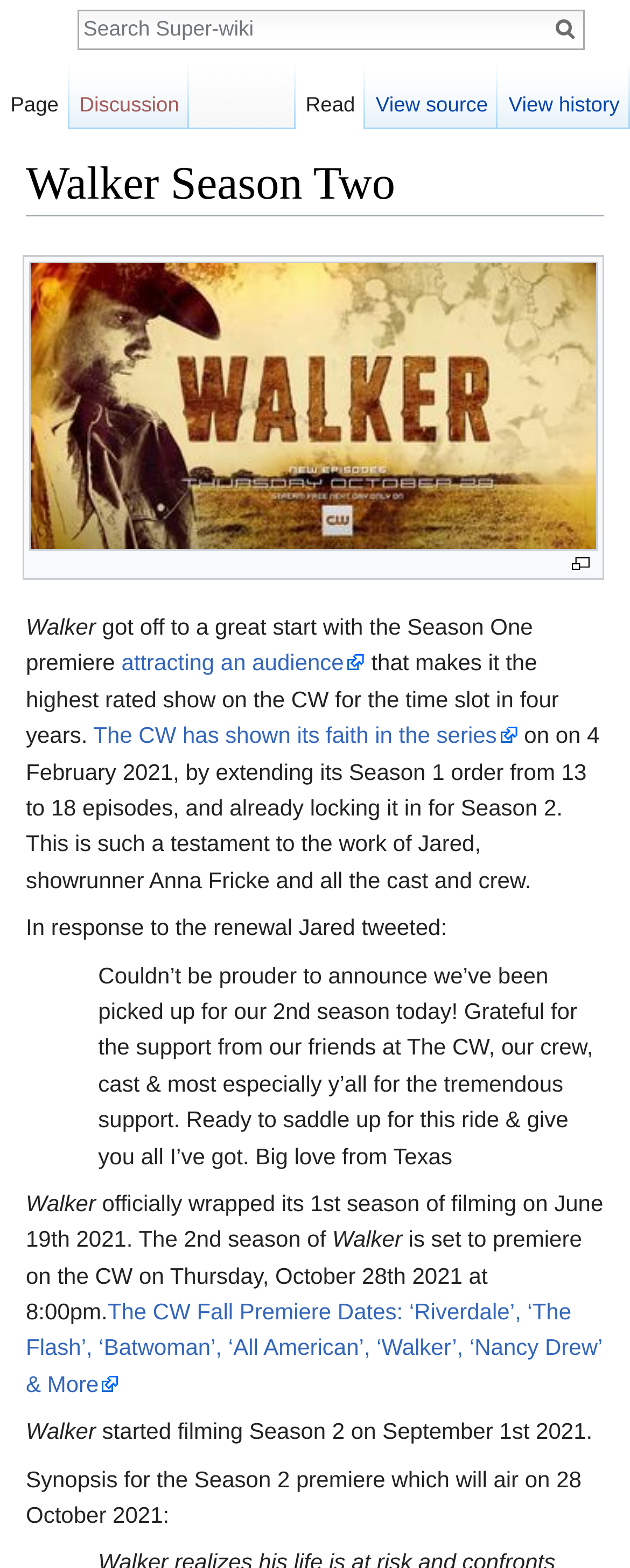Determine the bounding box coordinates for the clickable element required to fulfill the instruction: "Read more about Walker season 2". Provide the coordinates as four float numbers between 0 and 1, i.e., [left, top, right, bottom].

[0.193, 0.414, 0.579, 0.431]